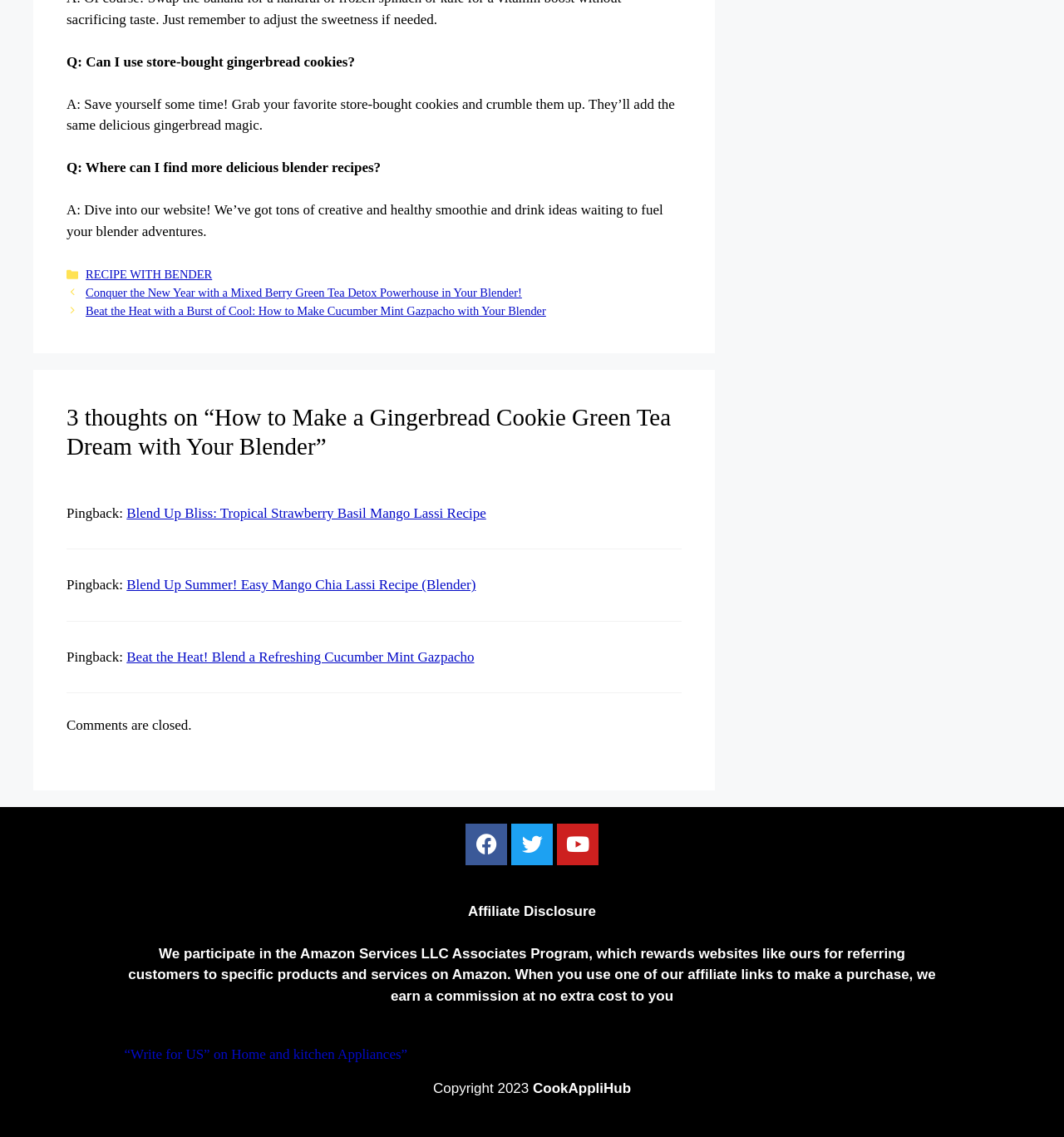Could you determine the bounding box coordinates of the clickable element to complete the instruction: "Follow on Facebook"? Provide the coordinates as four float numbers between 0 and 1, i.e., [left, top, right, bottom].

[0.438, 0.724, 0.477, 0.761]